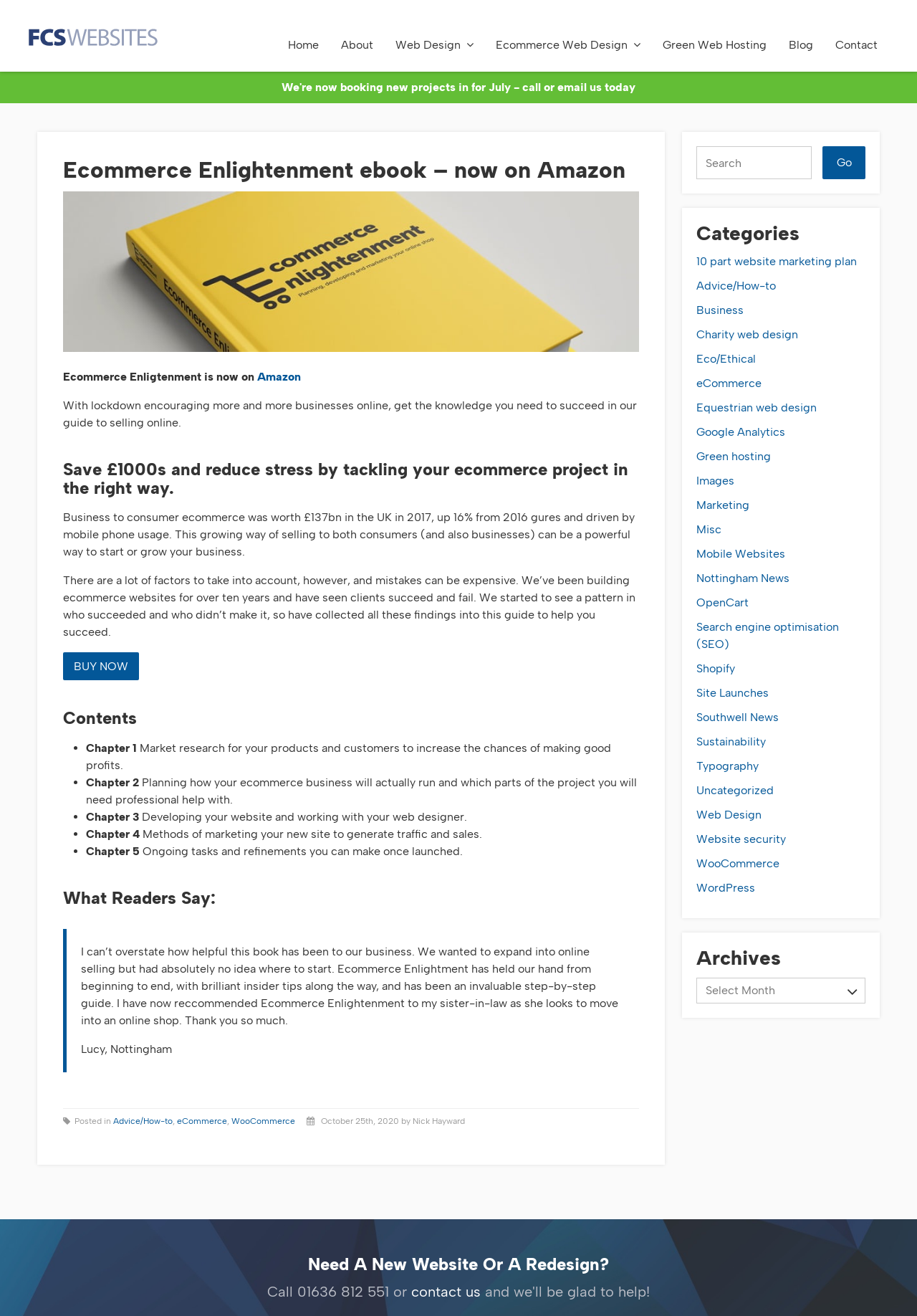Identify the bounding box coordinates of the specific part of the webpage to click to complete this instruction: "Search for something".

[0.759, 0.111, 0.885, 0.136]